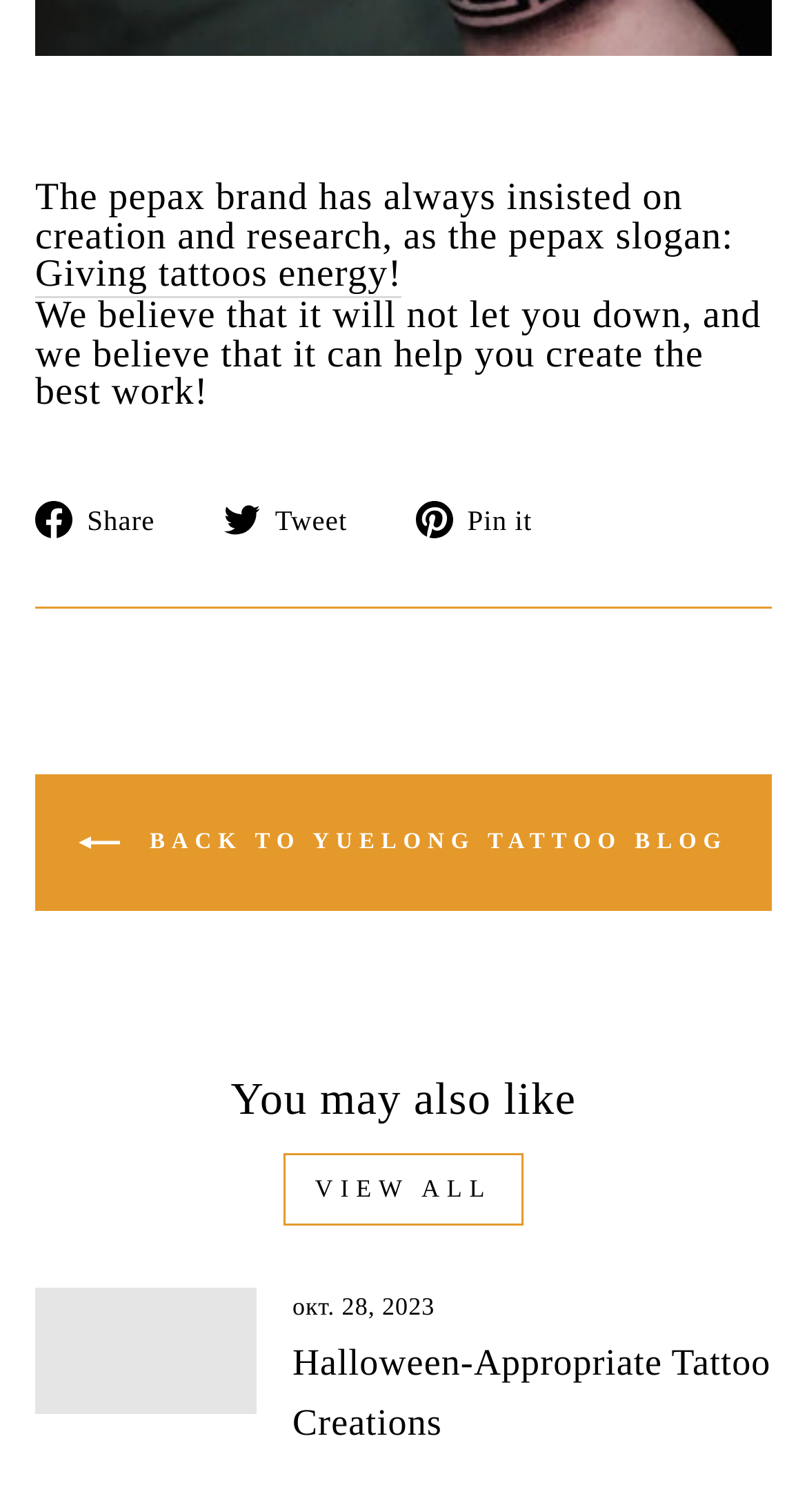Identify the bounding box coordinates of the area you need to click to perform the following instruction: "Read the 'Halloween-Appropriate Tattoo Creations' article".

[0.044, 0.852, 0.319, 0.935]